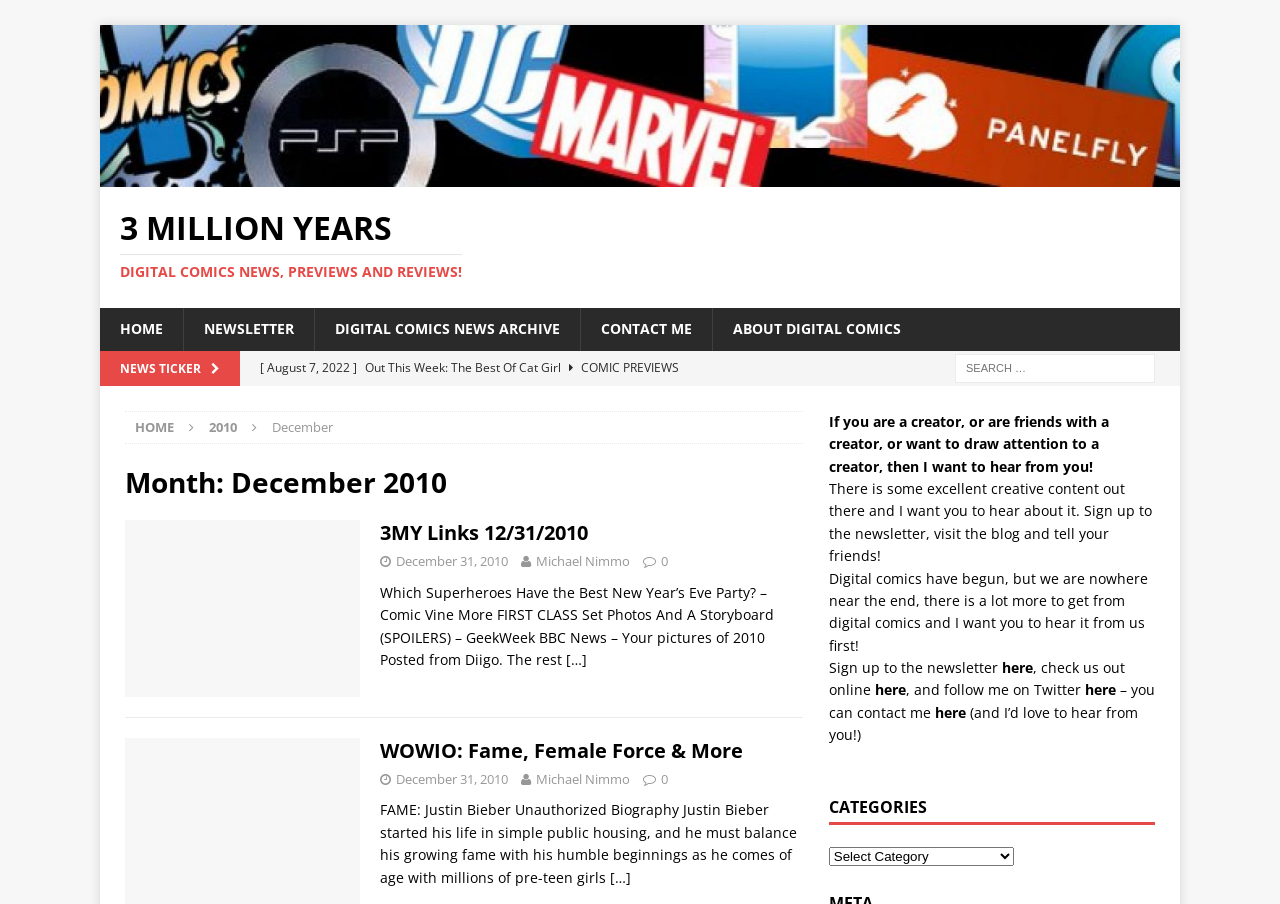Determine the bounding box coordinates of the area to click in order to meet this instruction: "Contact the author".

[0.453, 0.341, 0.556, 0.388]